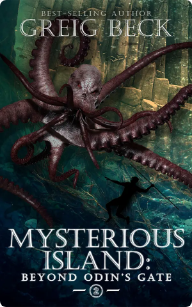What is the creature featured on the book cover?
Look at the image and respond with a single word or a short phrase.

Colossal octopus